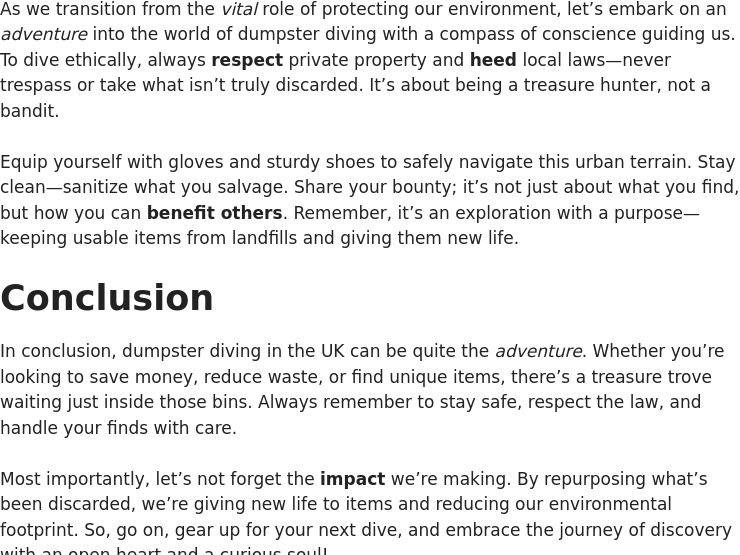What is the ultimate goal of dumpster diving?
Answer the question using a single word or phrase, according to the image.

Reduce ecological footprint